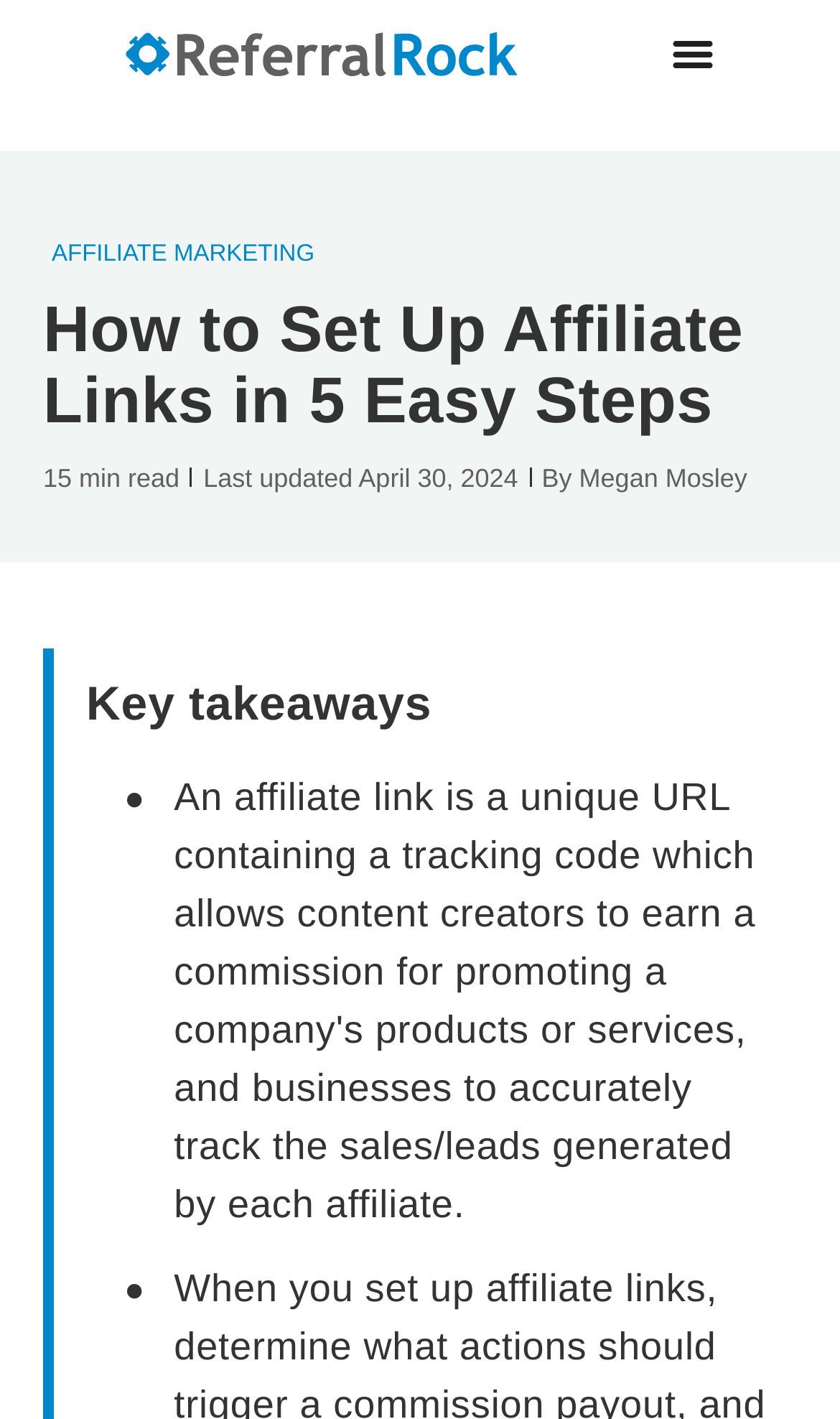Respond to the following question using a concise word or phrase: 
What is the author of the article?

Megan Mosley